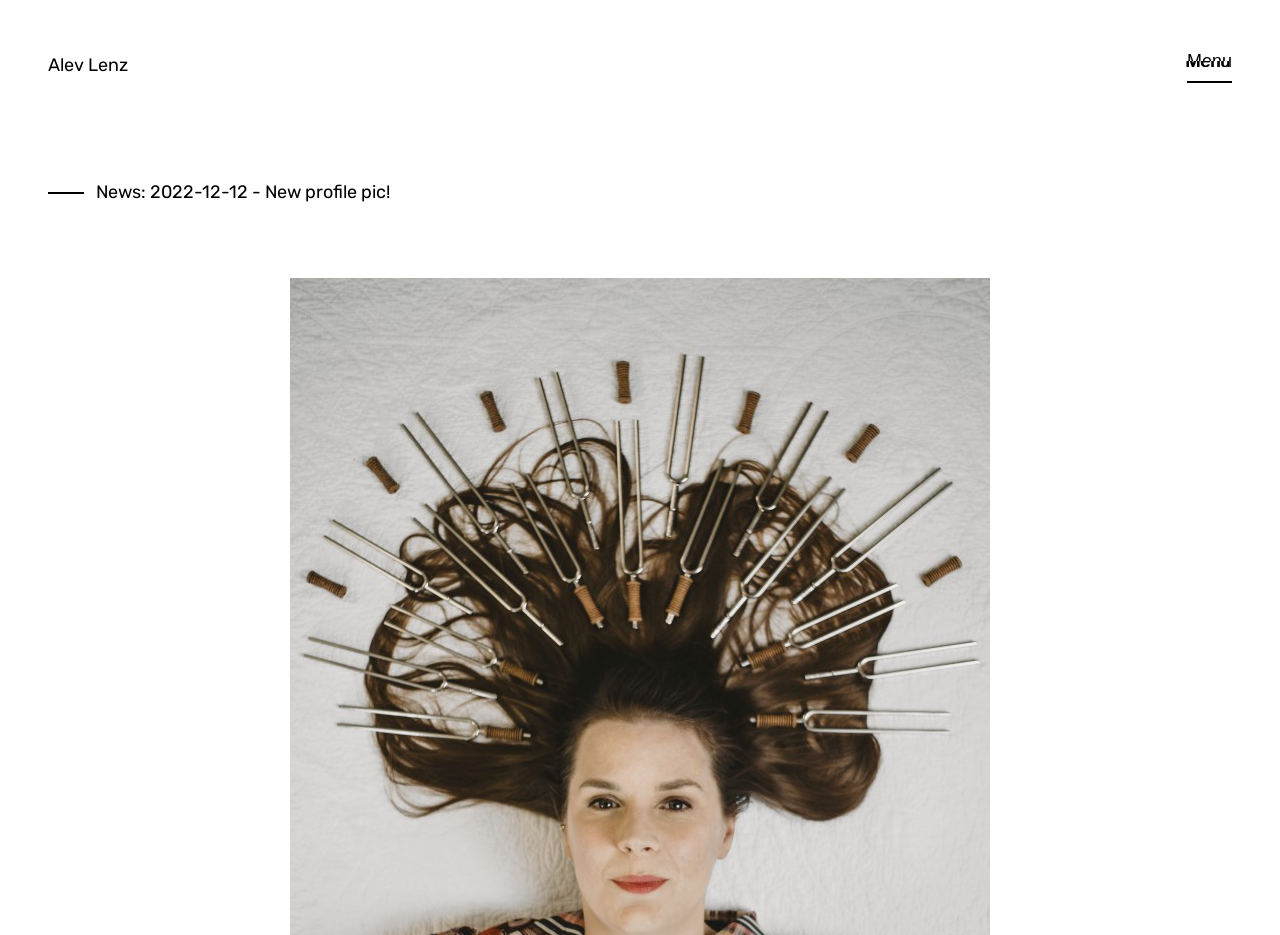Specify the bounding box coordinates for the region that must be clicked to perform the given instruction: "Open the menu".

[0.927, 0.051, 0.962, 0.089]